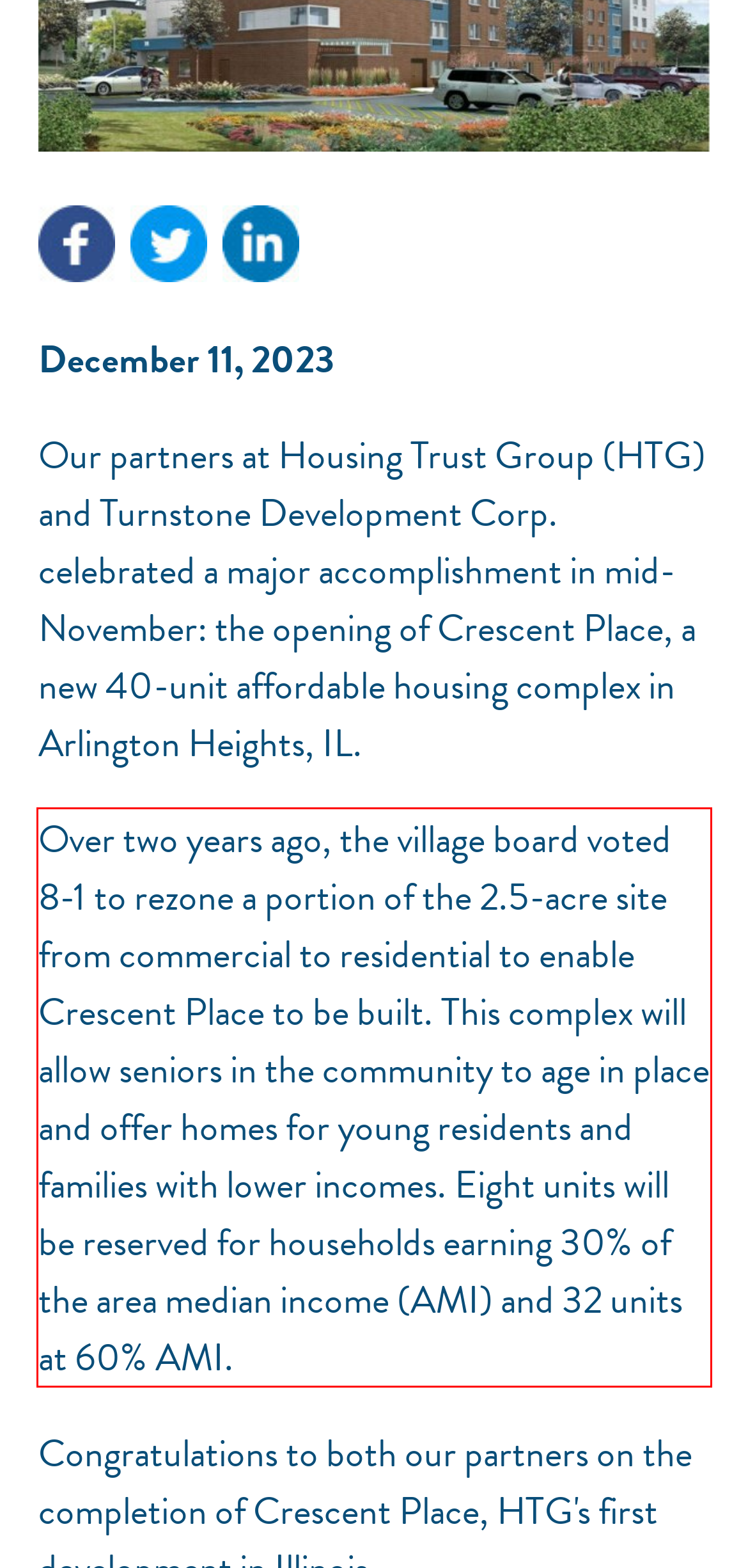Identify the text within the red bounding box on the webpage screenshot and generate the extracted text content.

Over two years ago, the village board voted 8-1 to rezone a portion of the 2.5-acre site from commercial to residential to enable Crescent Place to be built. This complex will allow seniors in the community to age in place and offer homes for young residents and families with lower incomes. Eight units will be reserved for households earning 30% of the area median income (AMI) and 32 units at 60% AMI.